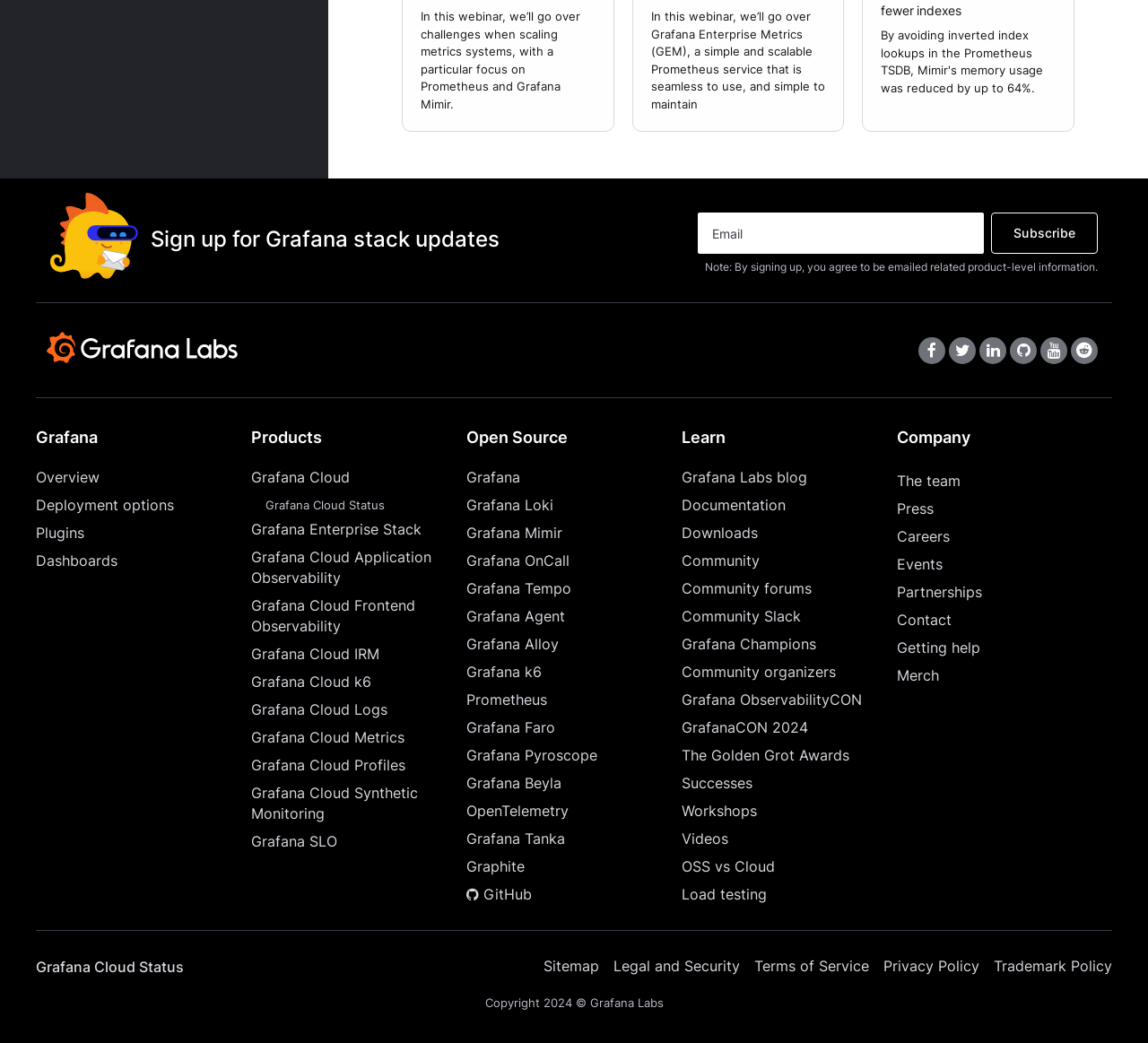What is the purpose of the 'Sign up for Grafana stack updates' section?
Look at the screenshot and give a one-word or phrase answer.

To receive product-level information